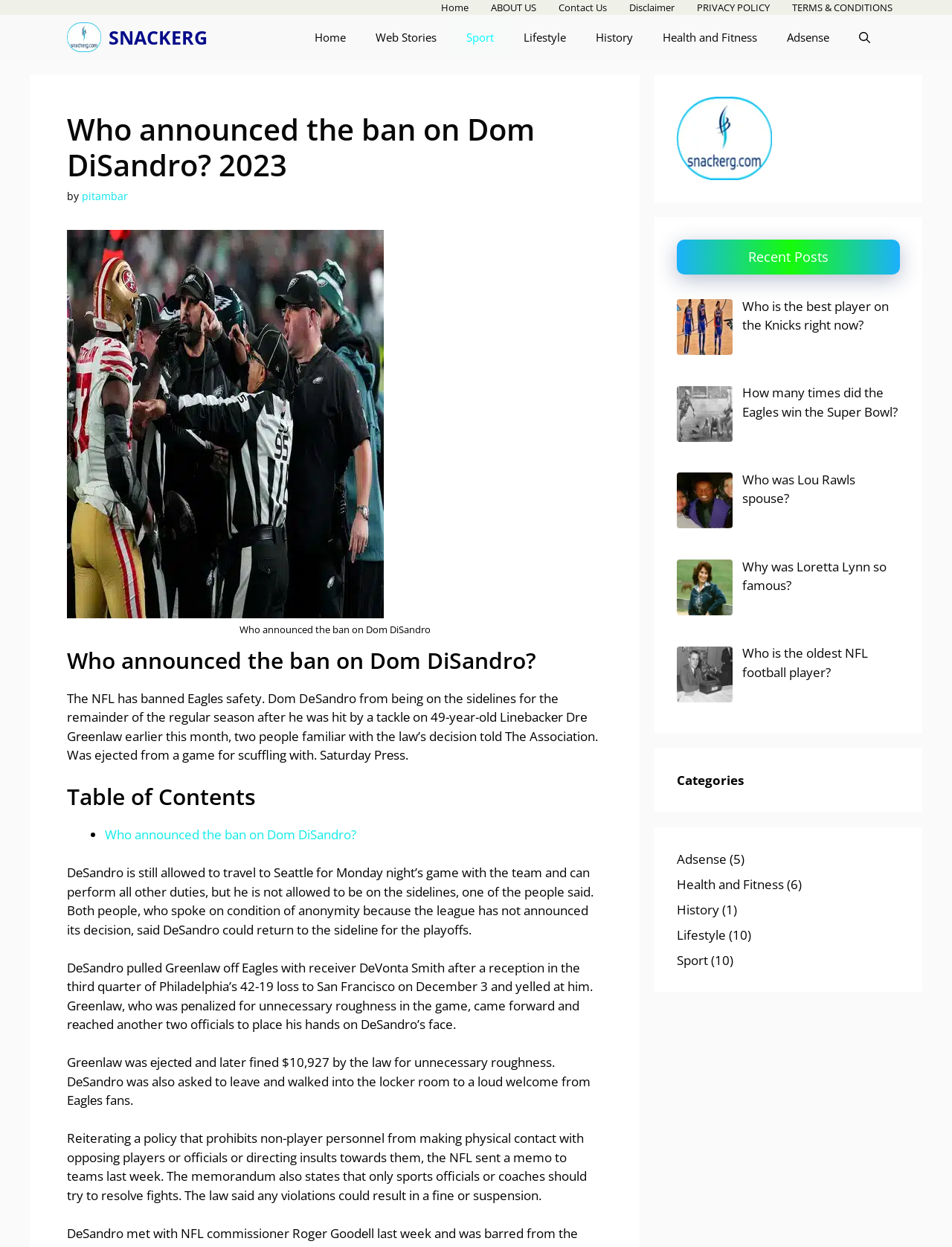Determine the bounding box coordinates for the HTML element described here: "PRIVACY POLICY".

[0.72, 0.0, 0.82, 0.012]